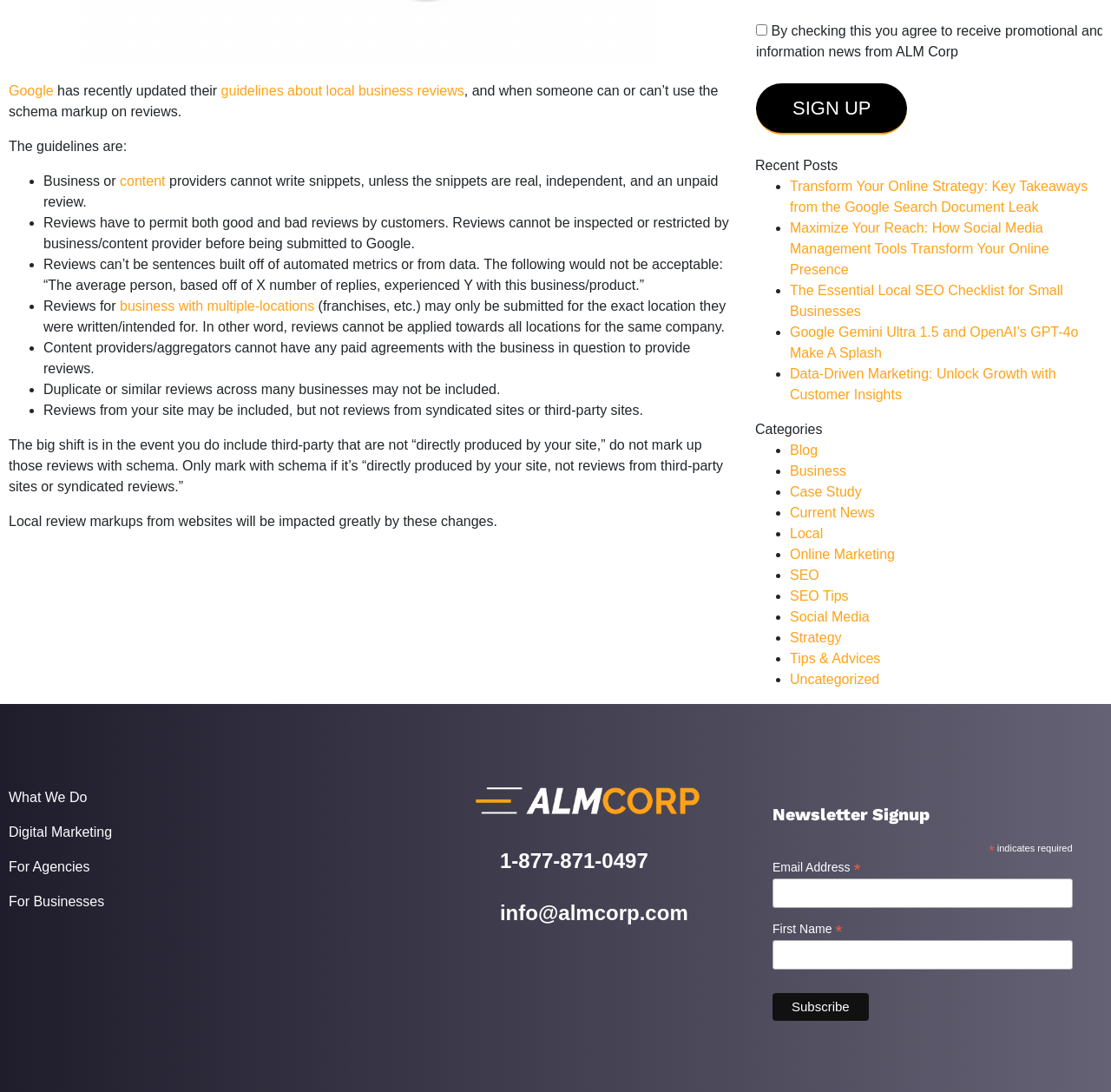Using the element description: "For Businesses", determine the bounding box coordinates for the specified UI element. The coordinates should be four float numbers between 0 and 1, [left, top, right, bottom].

[0.008, 0.819, 0.094, 0.832]